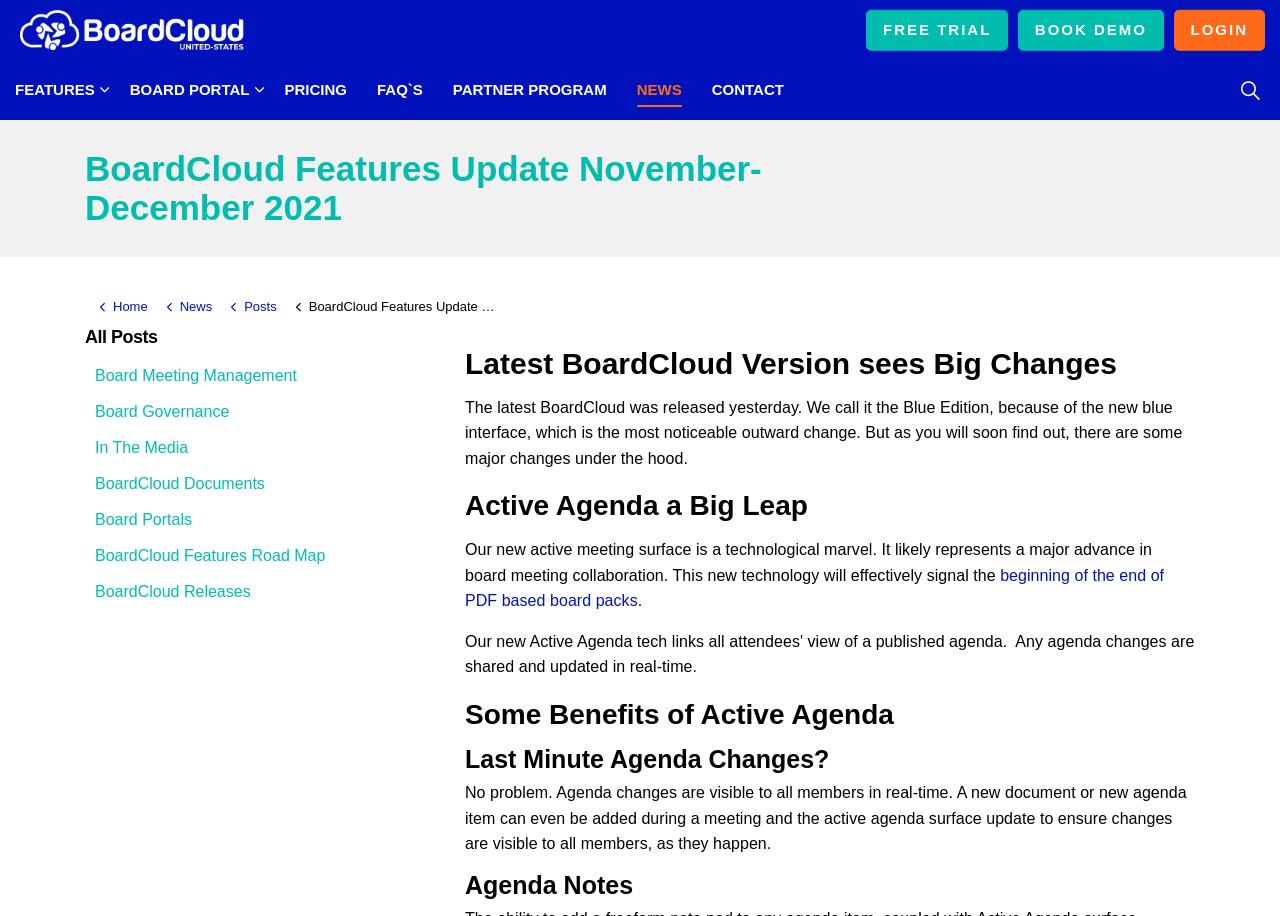Identify the bounding box coordinates of the region that needs to be clicked to carry out this instruction: "Expand the 'Features' sub pages". Provide these coordinates as four float numbers ranging from 0 to 1, i.e., [left, top, right, bottom].

[0.074, 0.066, 0.09, 0.131]